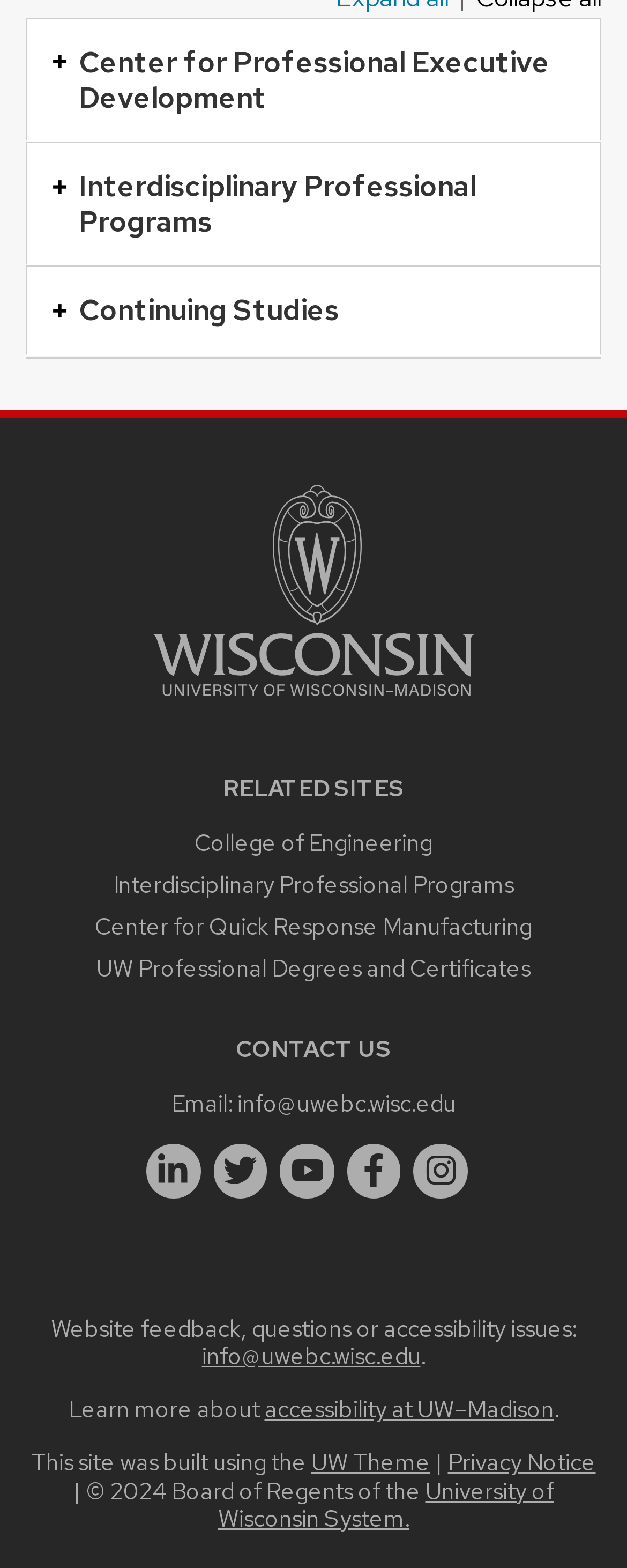What is the purpose of the buttons next to the headings?
Refer to the image and provide a concise answer in one word or phrase.

To expand or collapse content